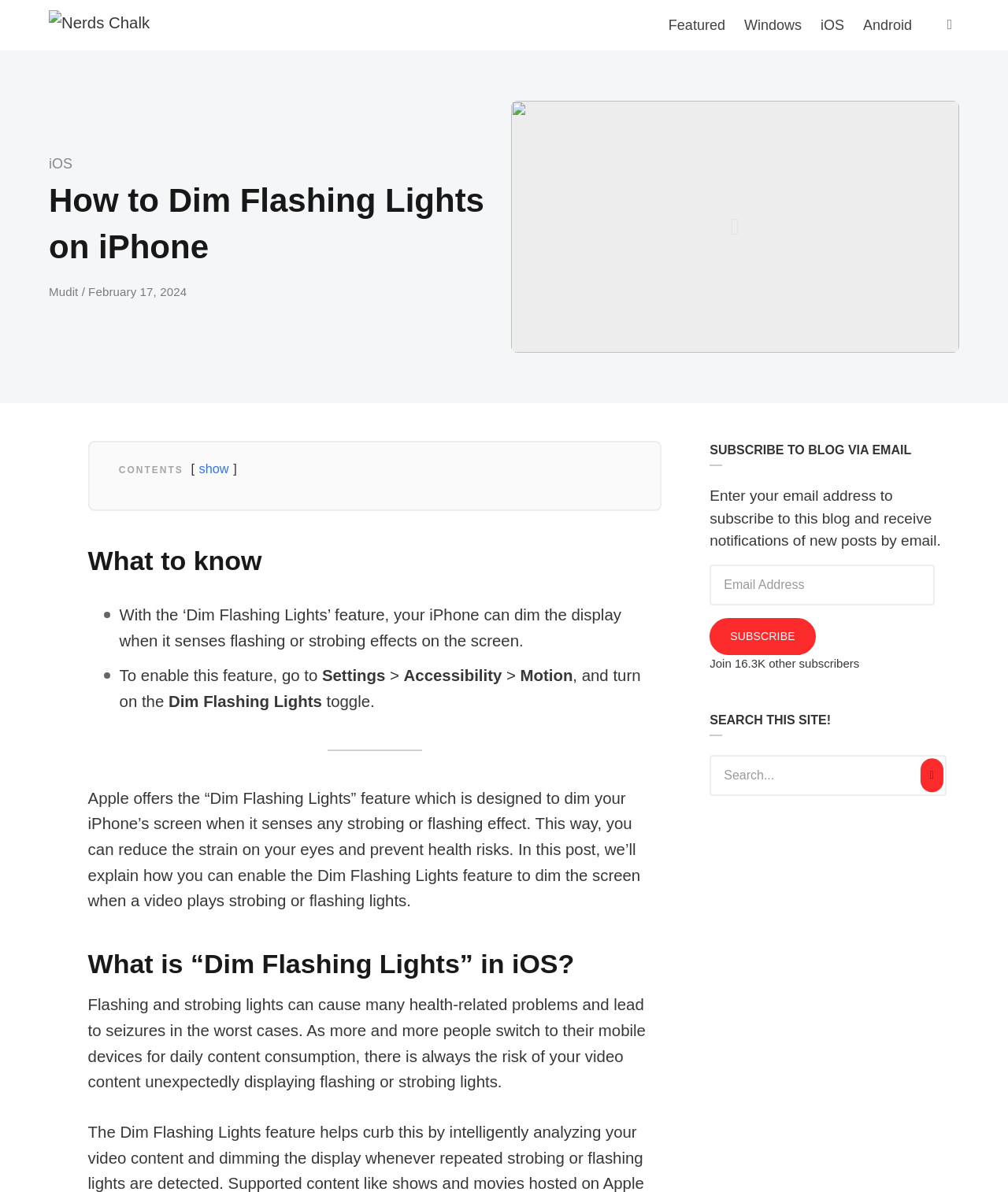Pinpoint the bounding box coordinates of the area that should be clicked to complete the following instruction: "Click on the 'Nerds Chalk' link". The coordinates must be given as four float numbers between 0 and 1, i.e., [left, top, right, bottom].

[0.048, 0.0, 0.149, 0.042]